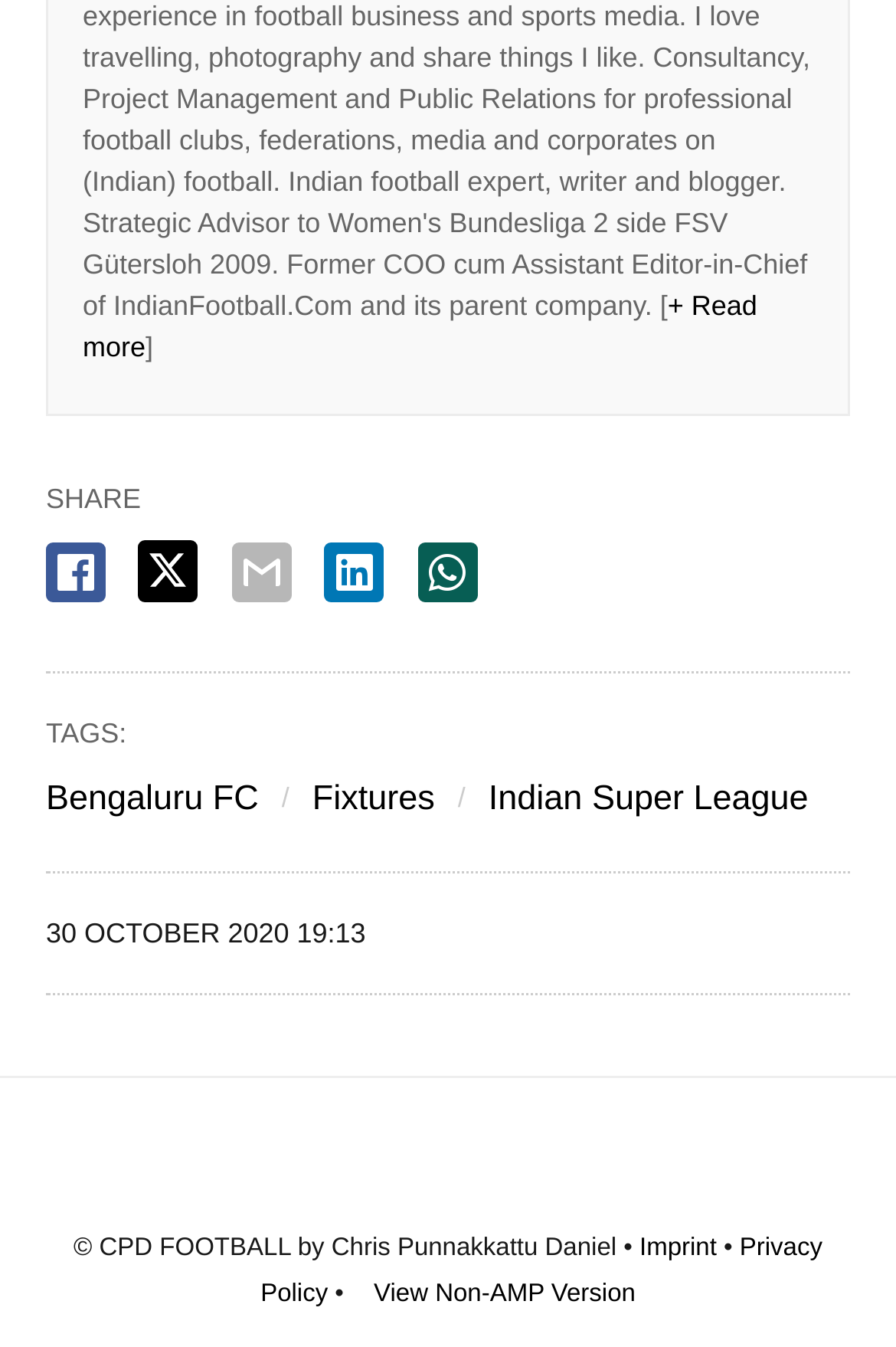Please identify the bounding box coordinates of the element that needs to be clicked to execute the following command: "View fixtures". Provide the bounding box using four float numbers between 0 and 1, formatted as [left, top, right, bottom].

[0.348, 0.578, 0.485, 0.607]